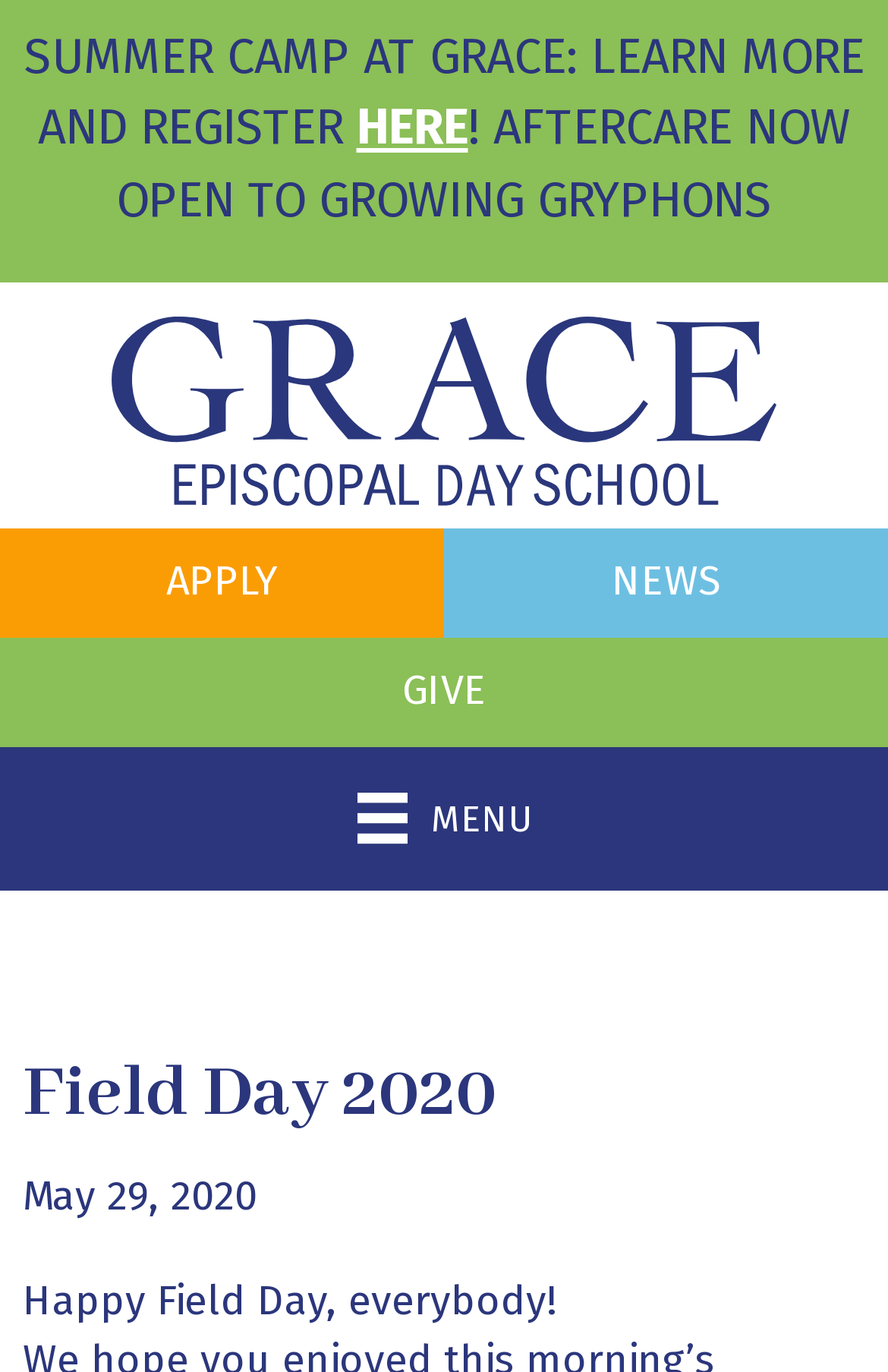Provide a short answer to the following question with just one word or phrase: What is the purpose of the 'APPLY' button?

To apply to the school